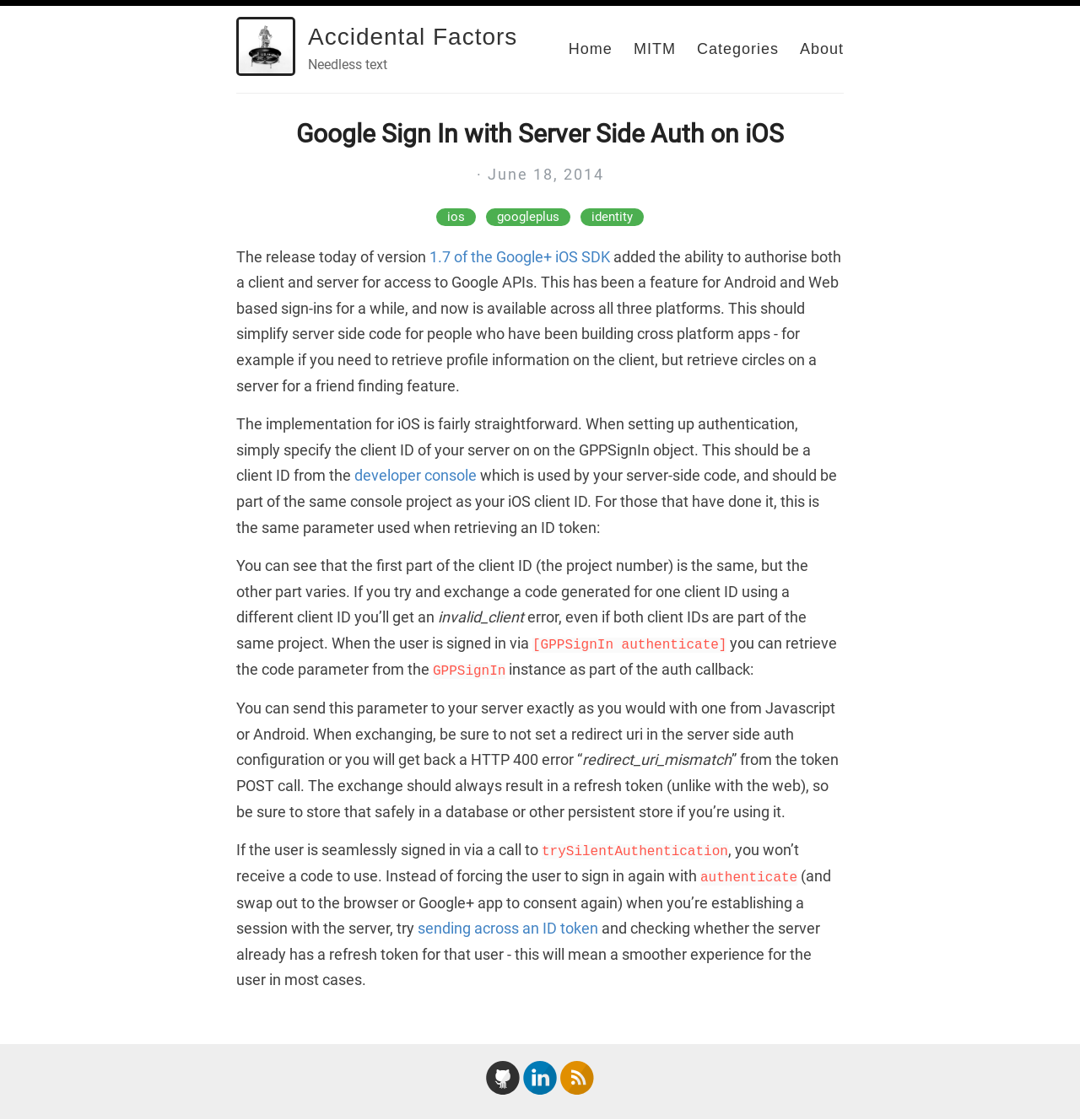Find the bounding box coordinates of the element I should click to carry out the following instruction: "Click on the 'About' link".

[0.741, 0.036, 0.781, 0.051]